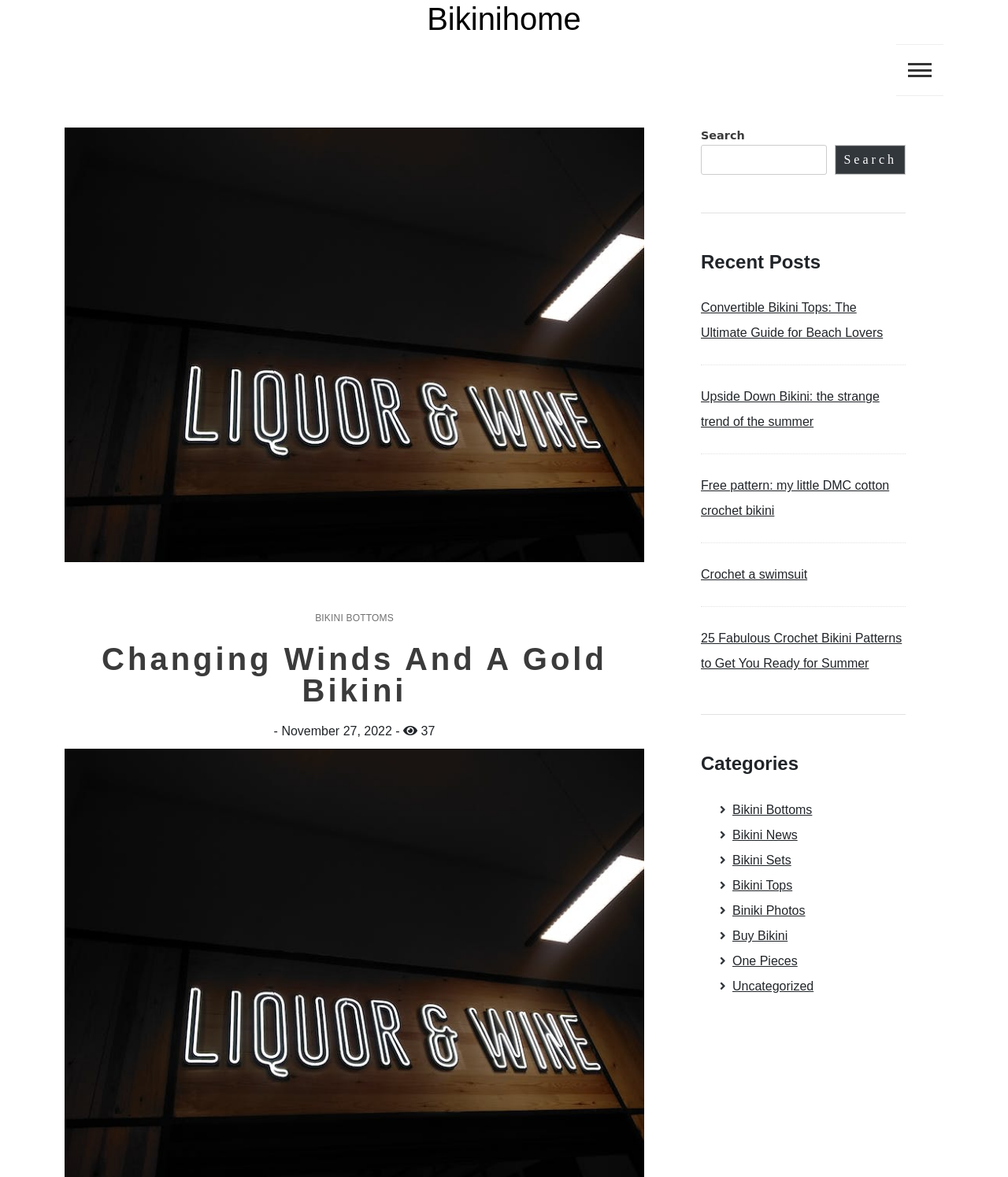Give a concise answer of one word or phrase to the question: 
What is the date of the post 'Changing Winds And A Gold Bikini'?

November 27, 2022